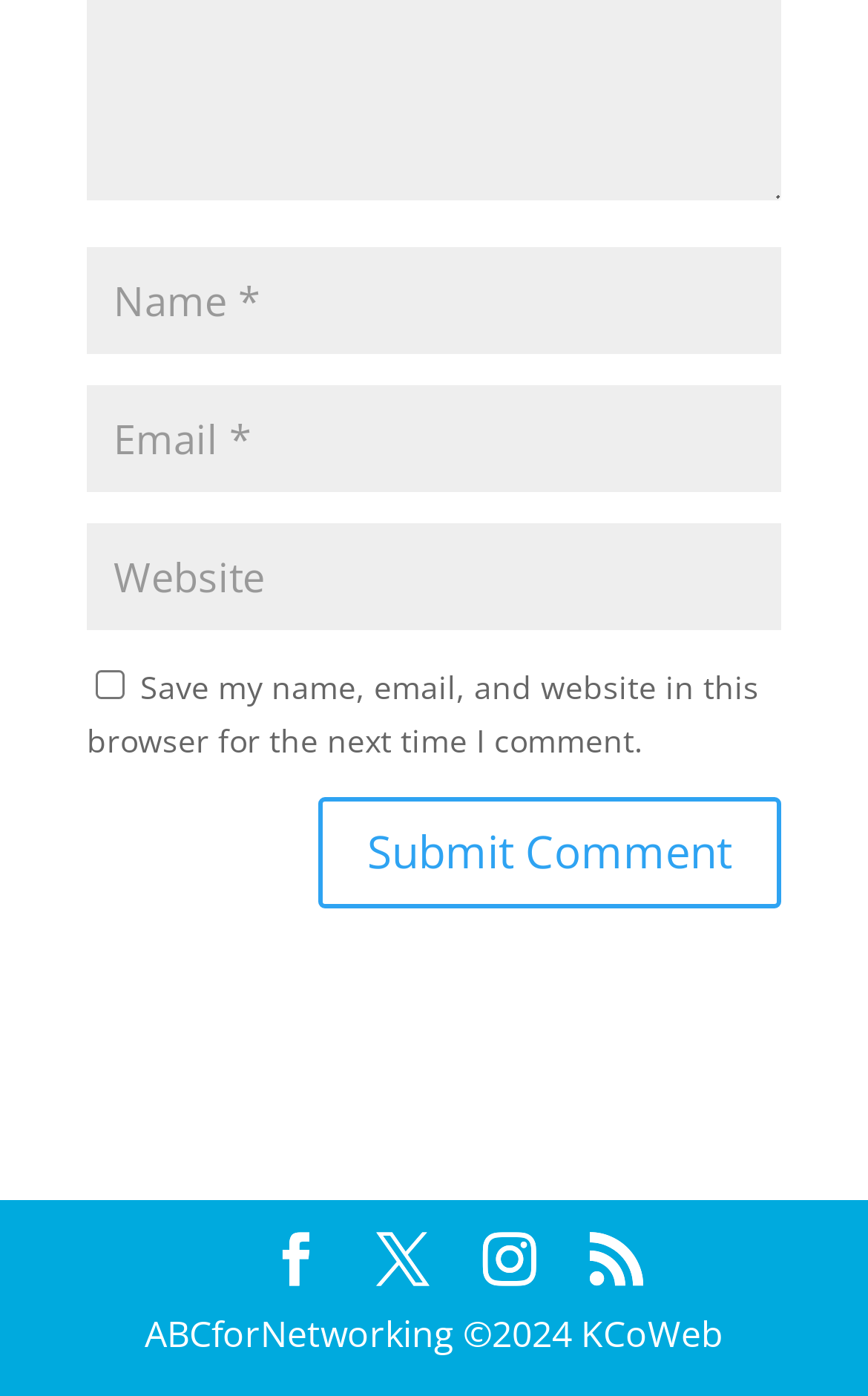Find the bounding box coordinates for the area that should be clicked to accomplish the instruction: "Enter your name".

[0.1, 0.177, 0.9, 0.253]